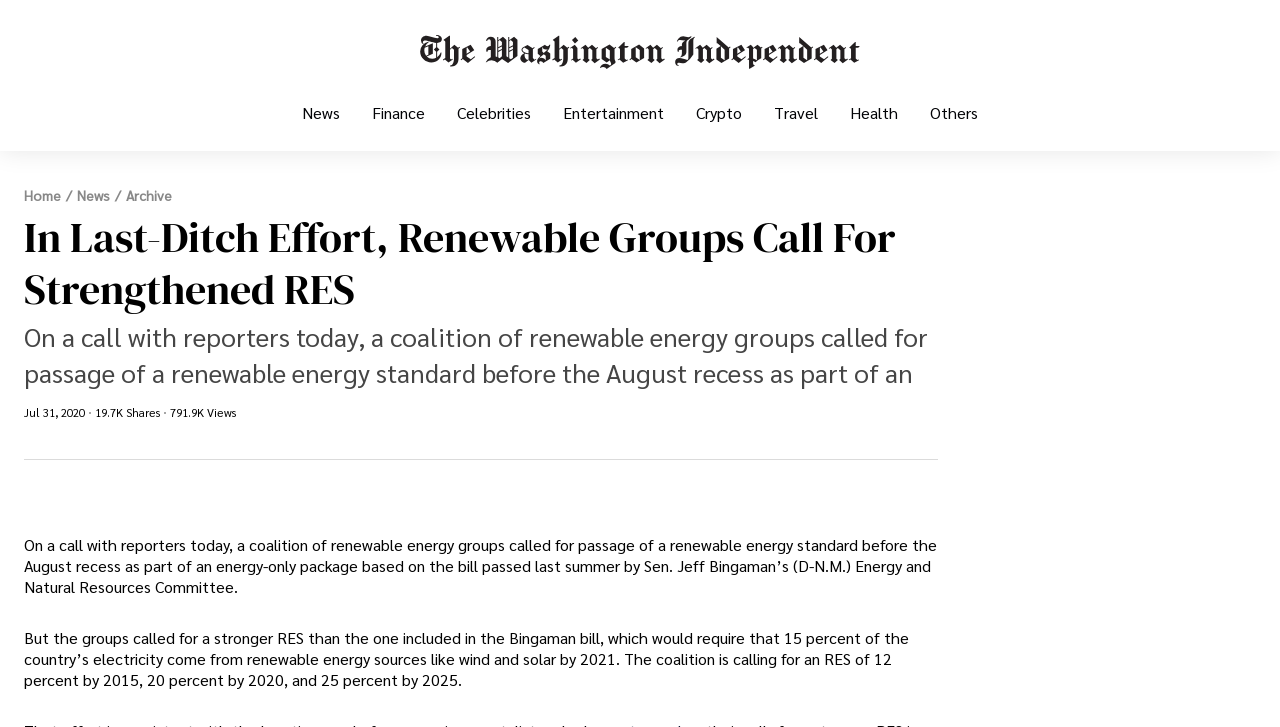What percentage of the country's electricity does the coalition want to come from renewable energy sources by 2025?
Using the details shown in the screenshot, provide a comprehensive answer to the question.

The coalition is calling for an RES of 12 percent by 2015, 20 percent by 2020, and 25 percent by 2025, as stated in the article.